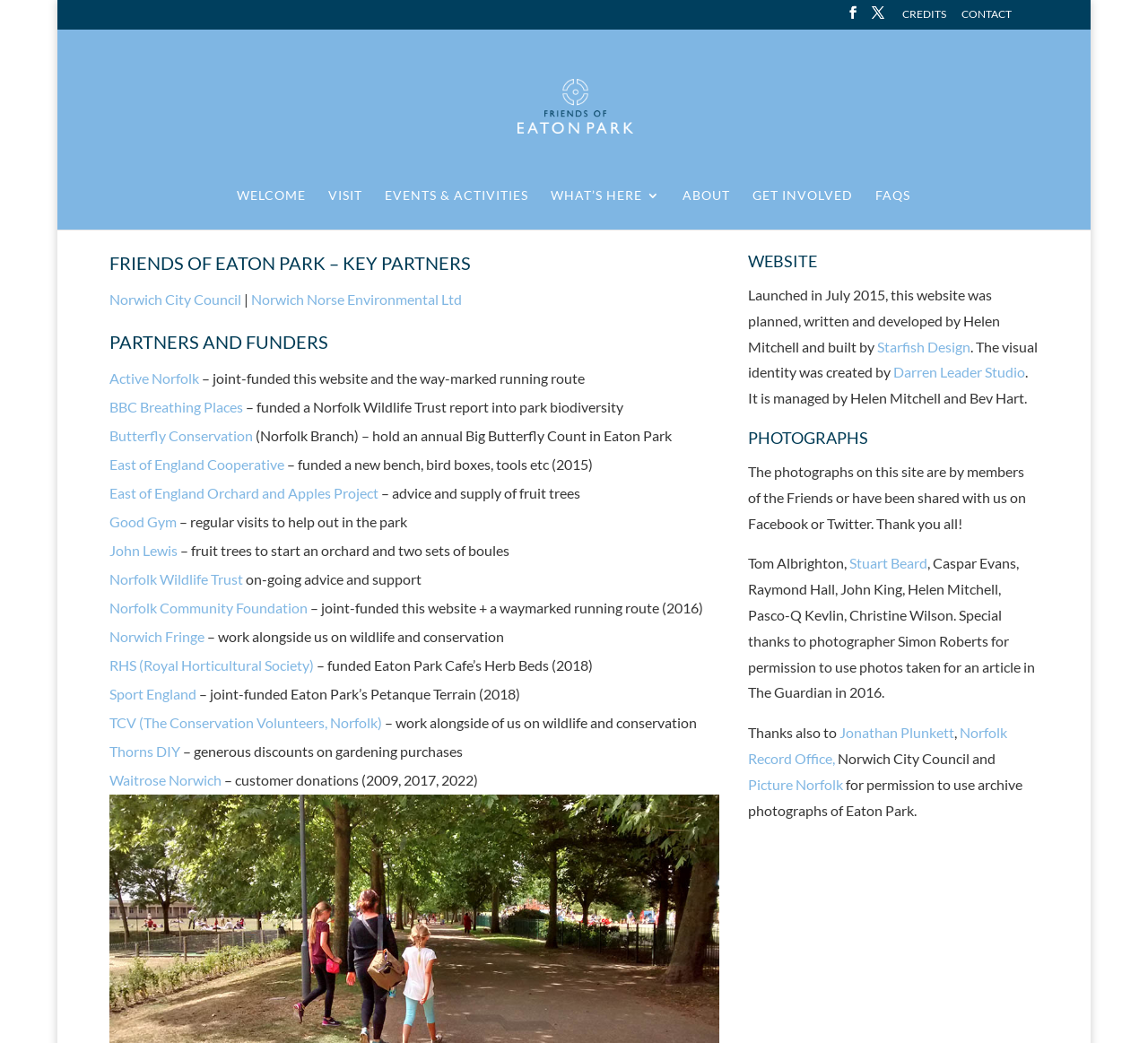Can you determine the bounding box coordinates of the area that needs to be clicked to fulfill the following instruction: "View the website developed by 'Starfish Design'"?

[0.764, 0.324, 0.845, 0.34]